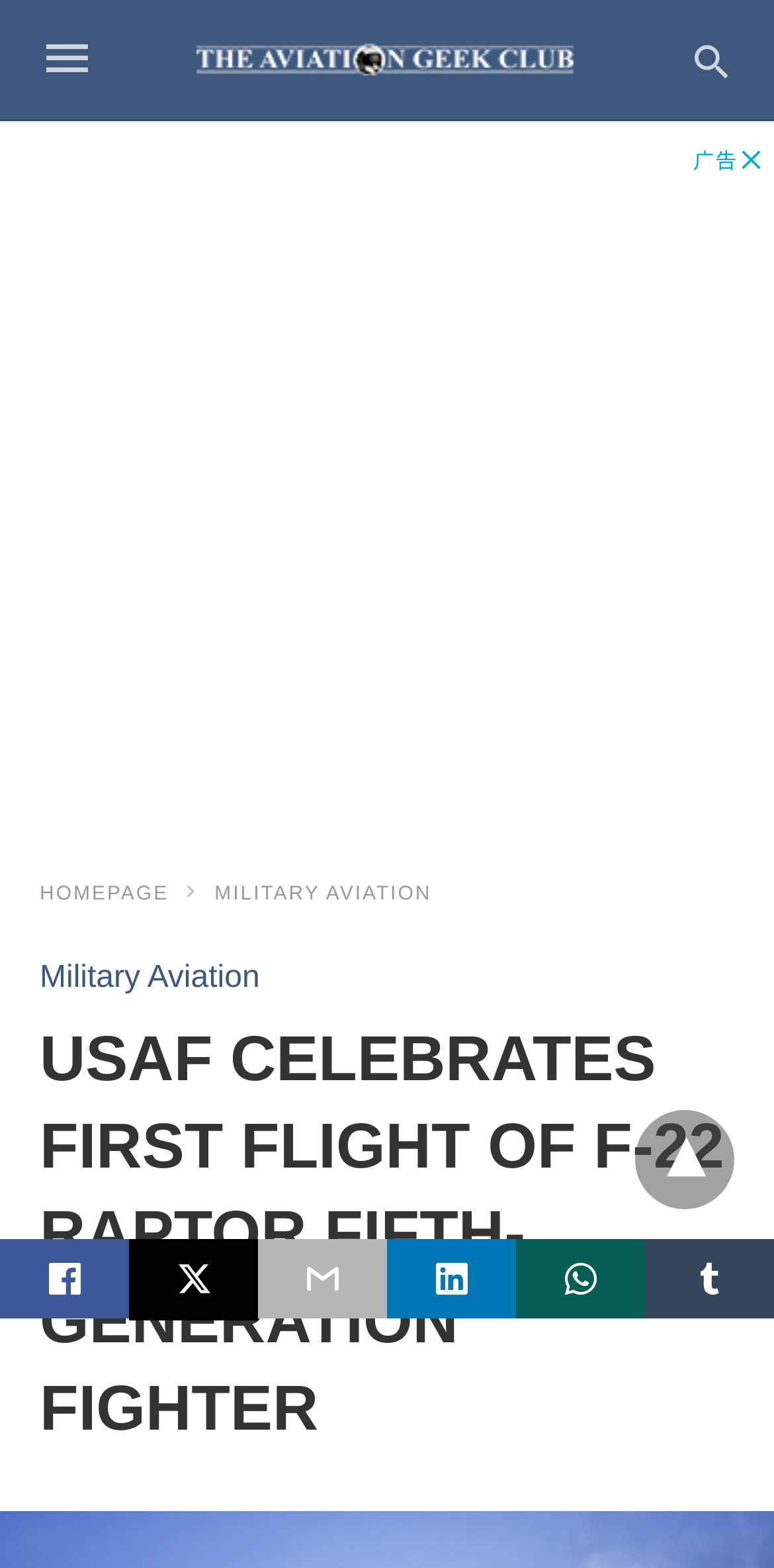Elaborate on the different components and information displayed on the webpage.

The webpage is about the US Air Force celebrating the first flight of the F-22 Raptor fifth-generation fighter. At the top left, there is a logo of "The Aviation Geek Club" which is also a clickable link. Next to it, there is a search bar with a placeholder text "Type your query". On the top right, there is a social media icon for sharing the content on Twitter.

Below the logo, there is a horizontal menu with links to "HOMEPAGE" and "MILITARY AVIATION". Another link to "Military Aviation" is located below the menu. The main content of the webpage is a heading that repeats the title "USAF CELEBRATES FIRST FLIGHT OF F-22 RAPTOR FIFTH-GENERATION FIGHTER".

At the bottom of the page, there are five social media icons, each representing a different platform. On the bottom left, there is an advertisement region that takes up almost the entire width of the page. Finally, there is a dropdown menu icon at the bottom right.